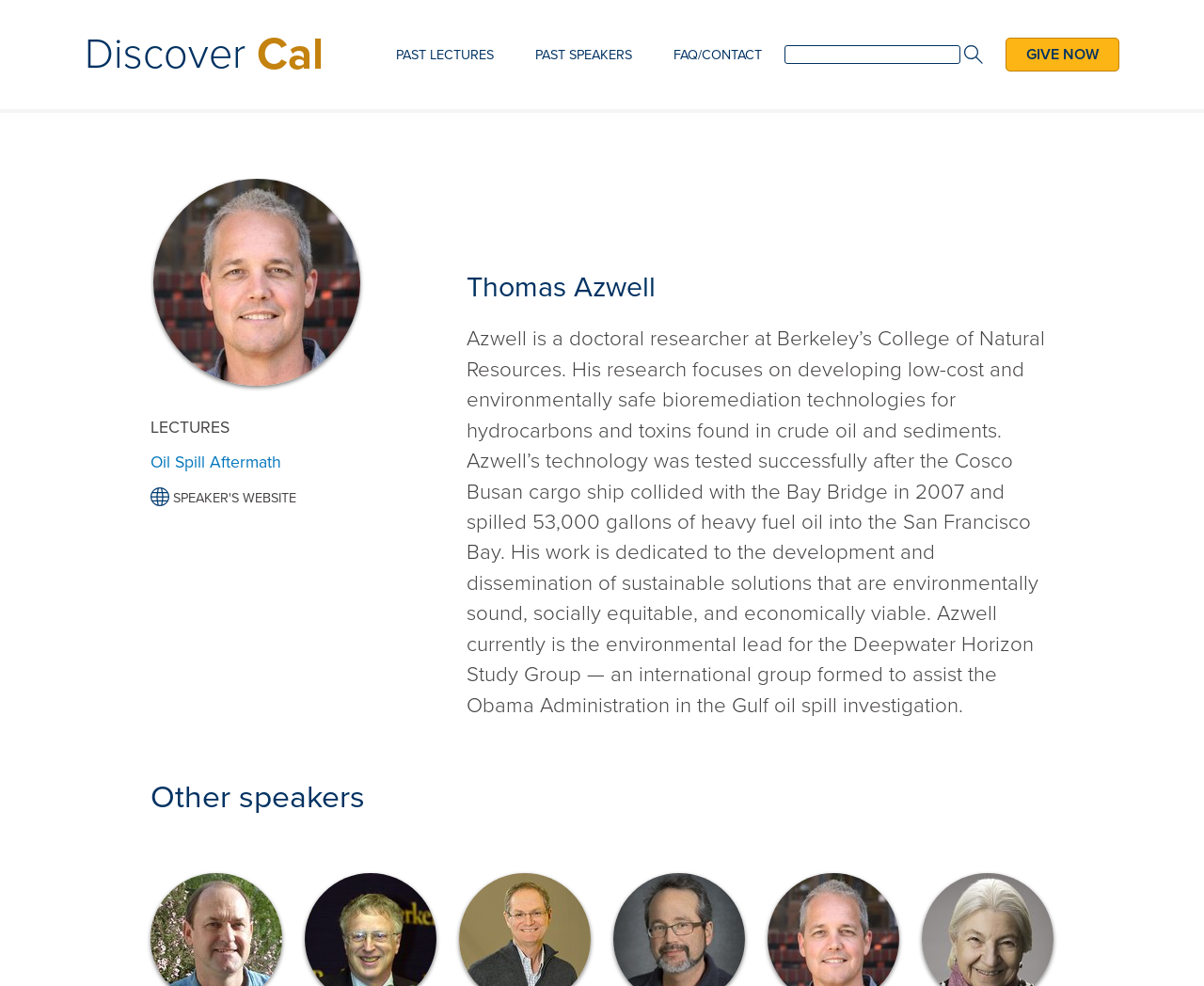Please provide a comprehensive response to the question based on the details in the image: How many menu items are in the main site navigation?

The main site navigation has three menu items: 'PAST LECTURES', 'PAST SPEAKERS', and 'FAQ/CONTACT', which can be seen in the navigation section of the webpage.